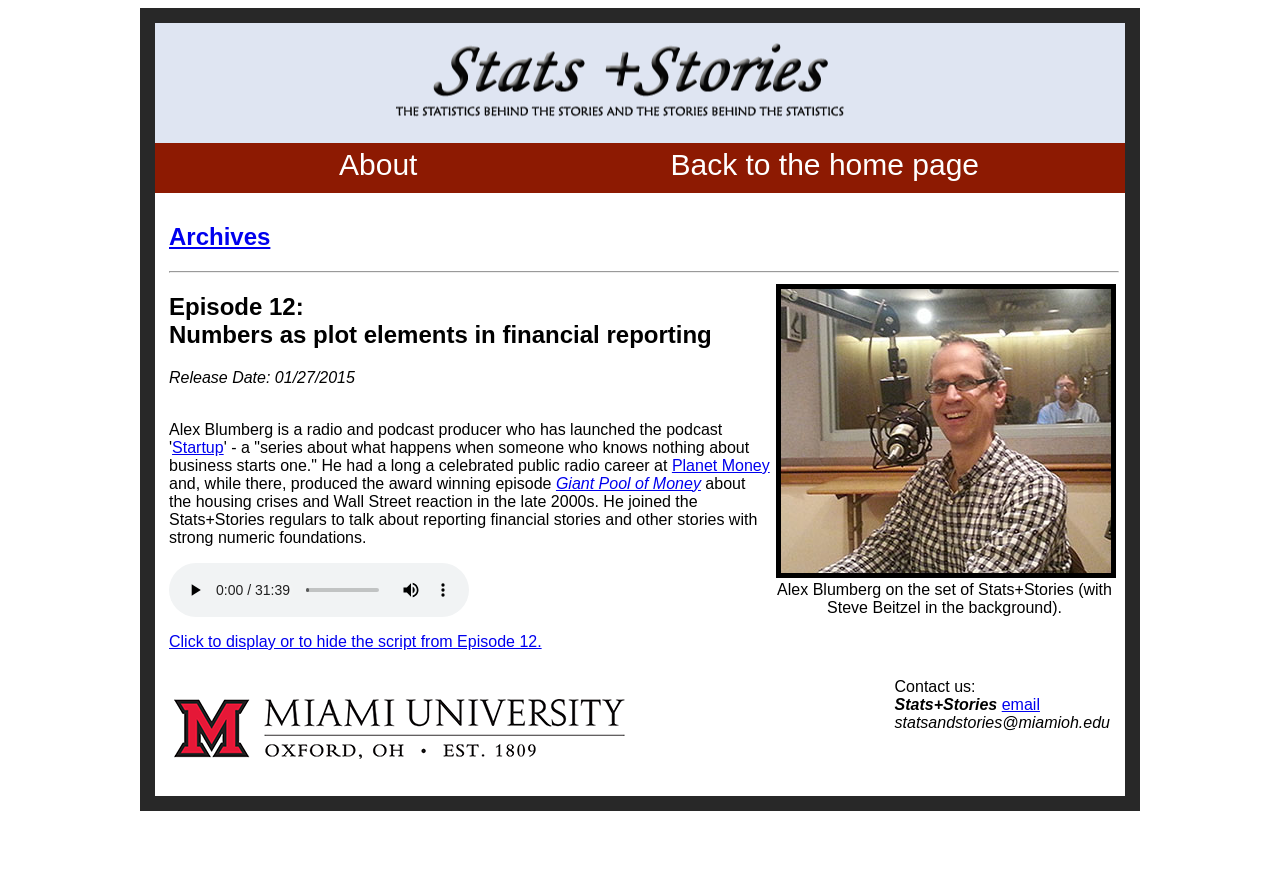Identify the bounding box coordinates for the UI element described as follows: "About". Ensure the coordinates are four float numbers between 0 and 1, formatted as [left, top, right, bottom].

[0.123, 0.164, 0.468, 0.216]